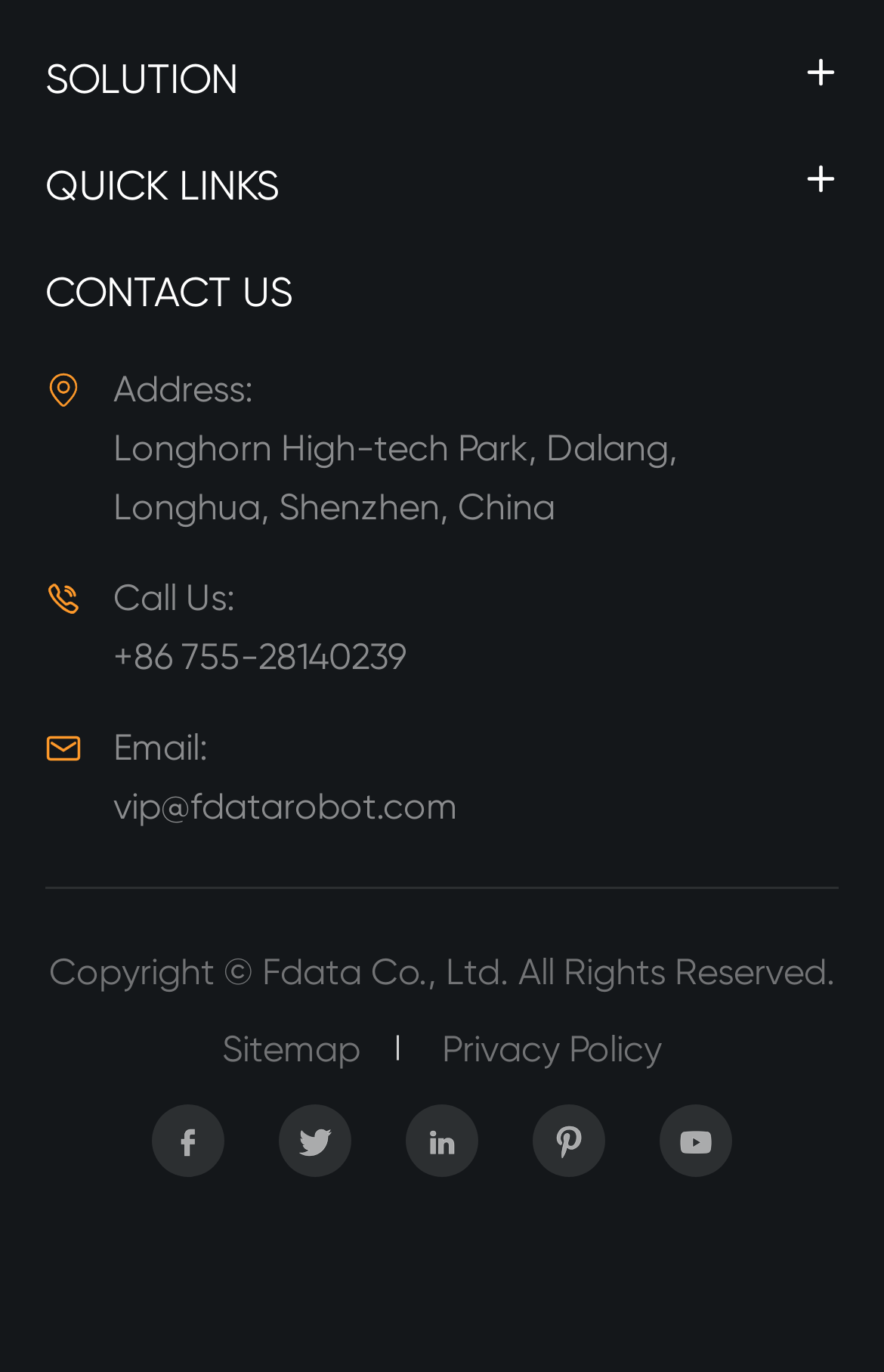Please determine the bounding box coordinates of the clickable area required to carry out the following instruction: "Contact us". The coordinates must be four float numbers between 0 and 1, represented as [left, top, right, bottom].

[0.051, 0.195, 0.331, 0.23]